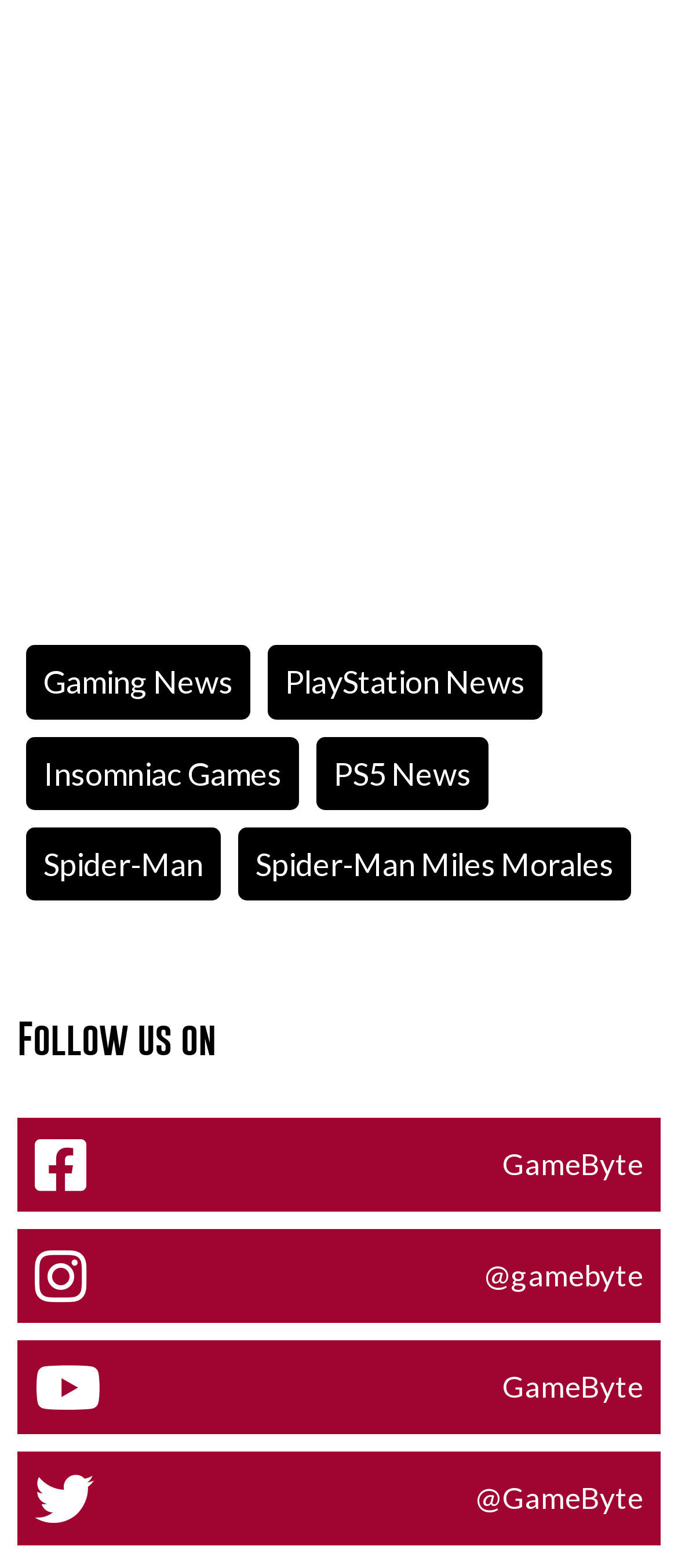Determine the bounding box coordinates of the clickable region to carry out the instruction: "Read PlayStation News".

[0.395, 0.412, 0.8, 0.459]